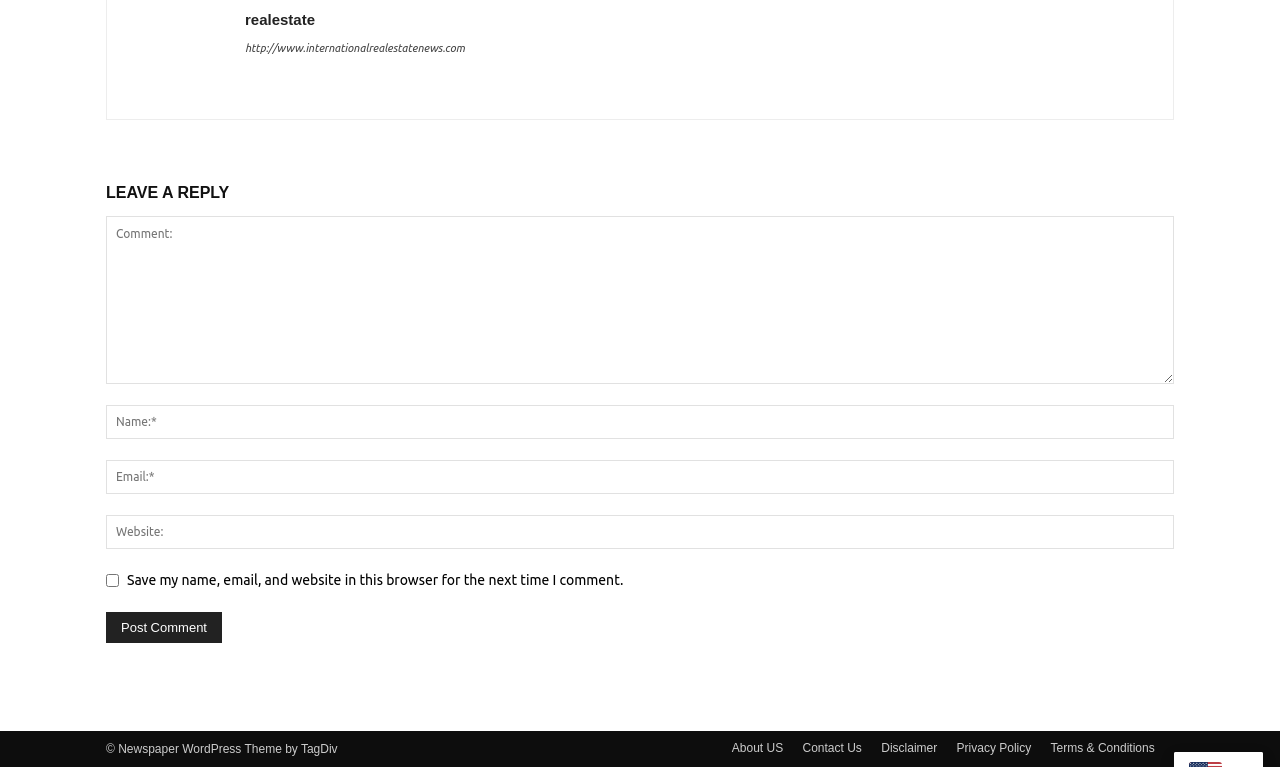Please specify the bounding box coordinates of the area that should be clicked to accomplish the following instruction: "Enter your comment". The coordinates should consist of four float numbers between 0 and 1, i.e., [left, top, right, bottom].

[0.083, 0.281, 0.917, 0.5]